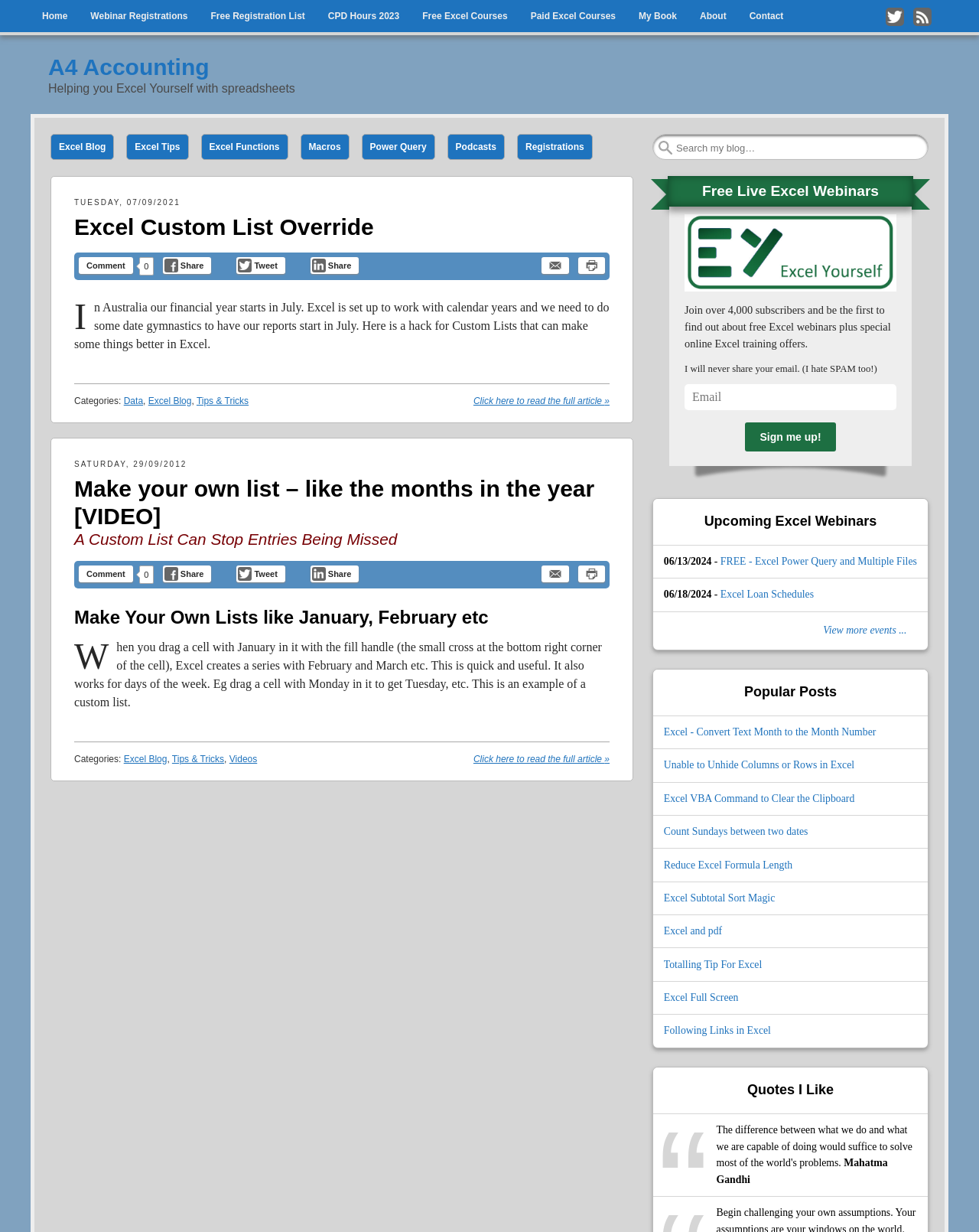From the webpage screenshot, predict the bounding box of the UI element that matches this description: "Excel Custom List Override".

[0.076, 0.174, 0.382, 0.194]